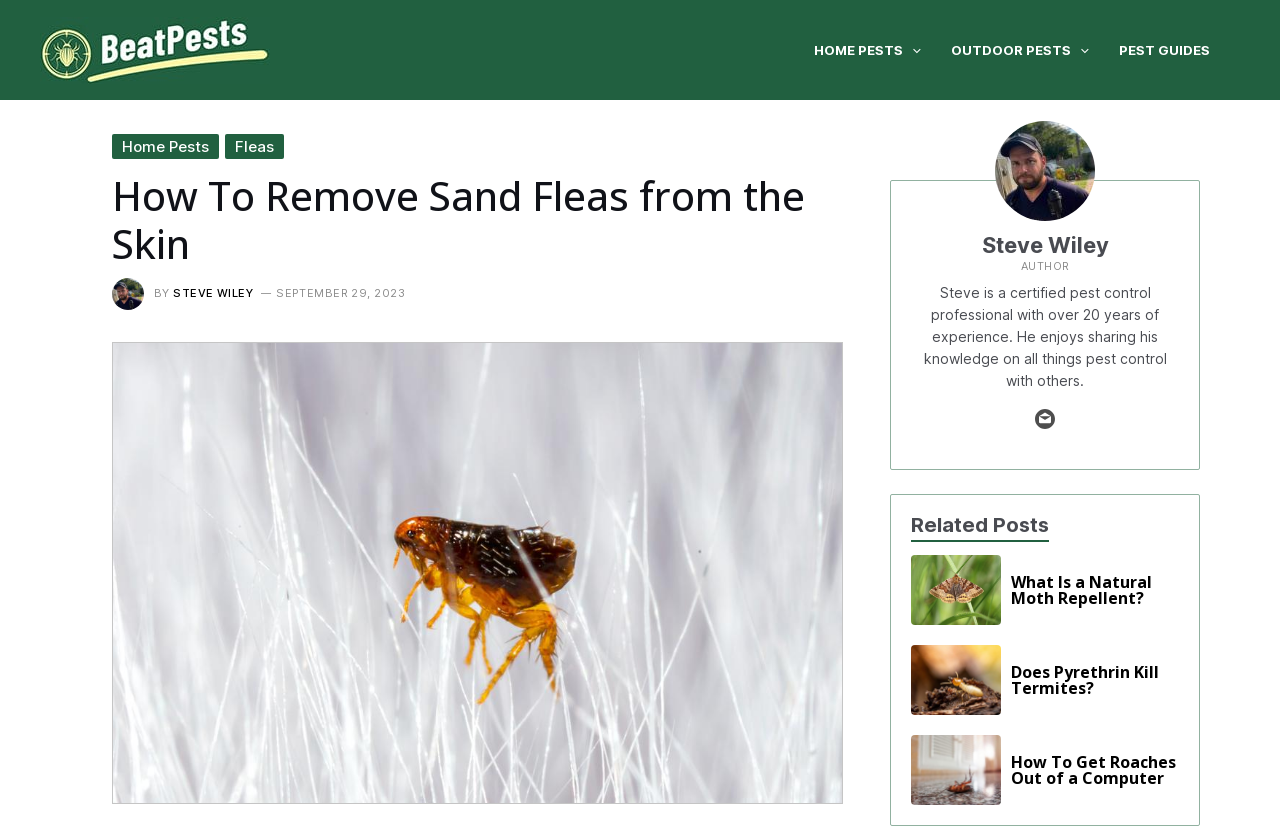Determine the bounding box coordinates of the clickable element to complete this instruction: "Click on the 'HOME PESTS' link". Provide the coordinates in the format of four float numbers between 0 and 1, [left, top, right, bottom].

[0.636, 0.0, 0.743, 0.119]